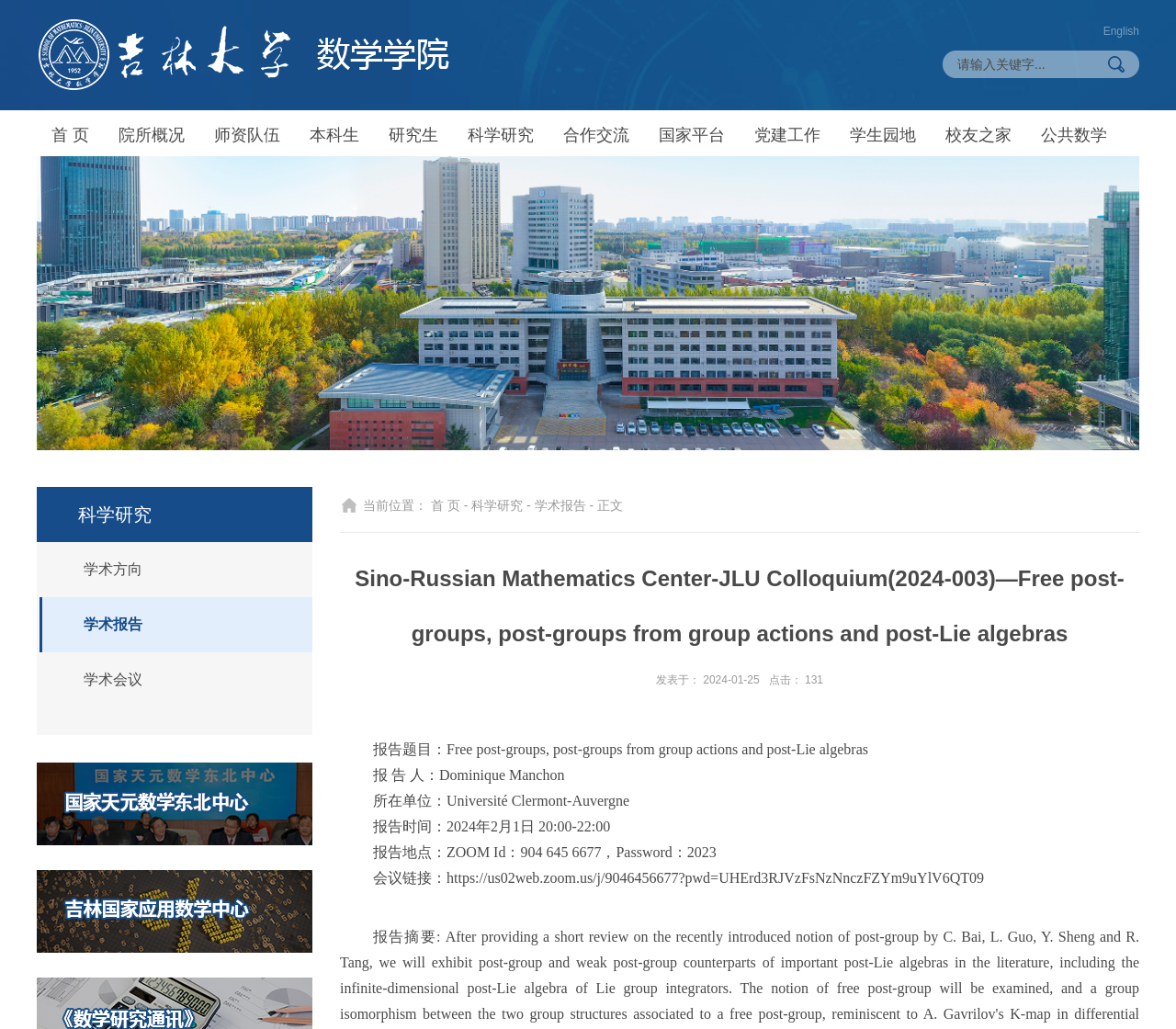What is the language of the webpage?
Answer the question with as much detail as possible.

I determined the language of the webpage by looking at the text content, which appears to be written in Chinese characters. The presence of Chinese characters and the lack of any other language indicators suggest that the language of the webpage is Chinese.